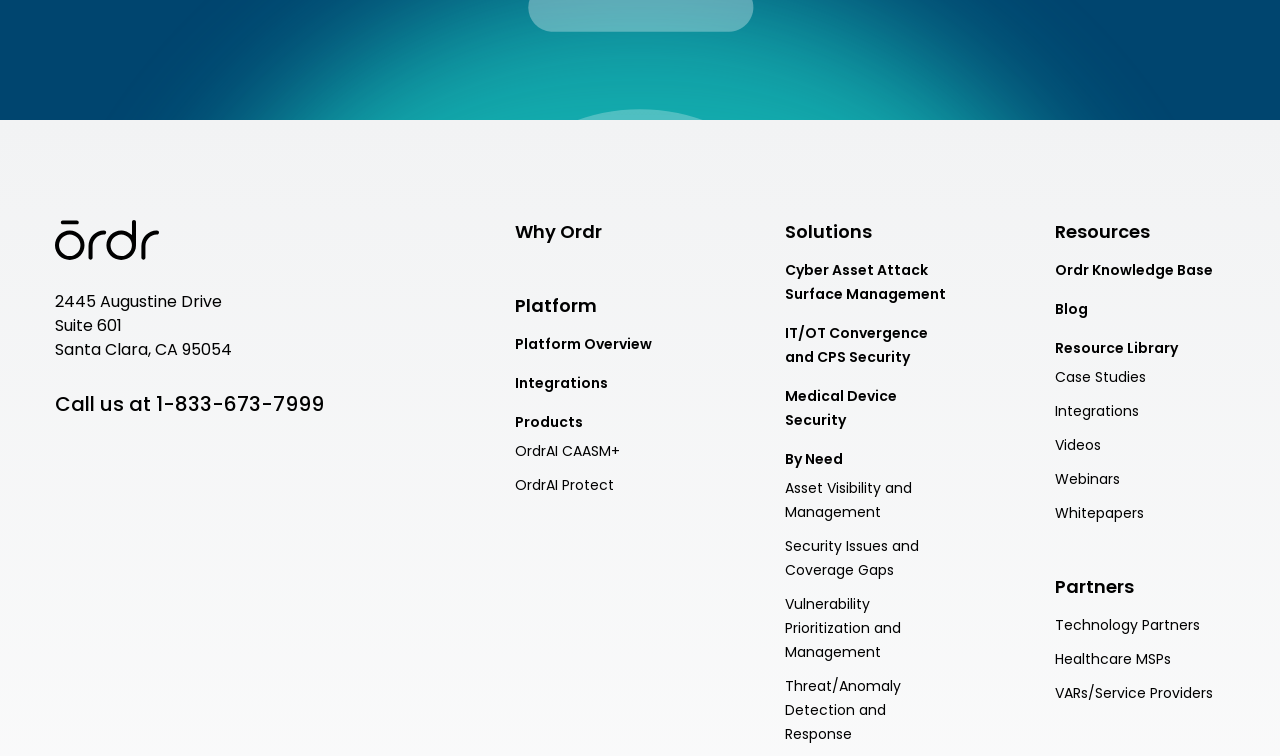Given the description of a UI element: "Healthcare MSPs", identify the bounding box coordinates of the matching element in the webpage screenshot.

[0.824, 0.856, 0.957, 0.888]